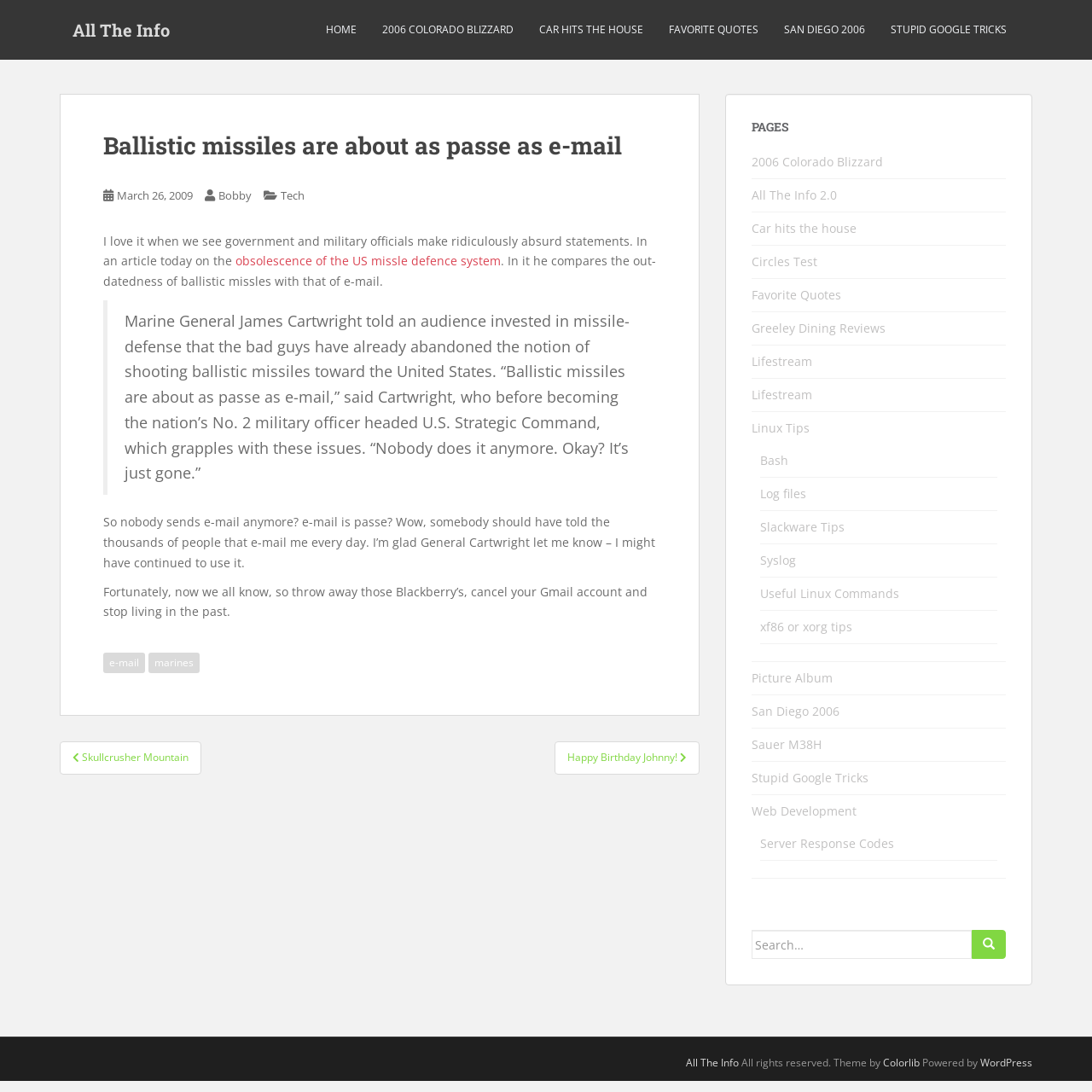Please find the bounding box coordinates for the clickable element needed to perform this instruction: "Visit the 'Favorite Quotes' page".

[0.612, 0.012, 0.695, 0.043]